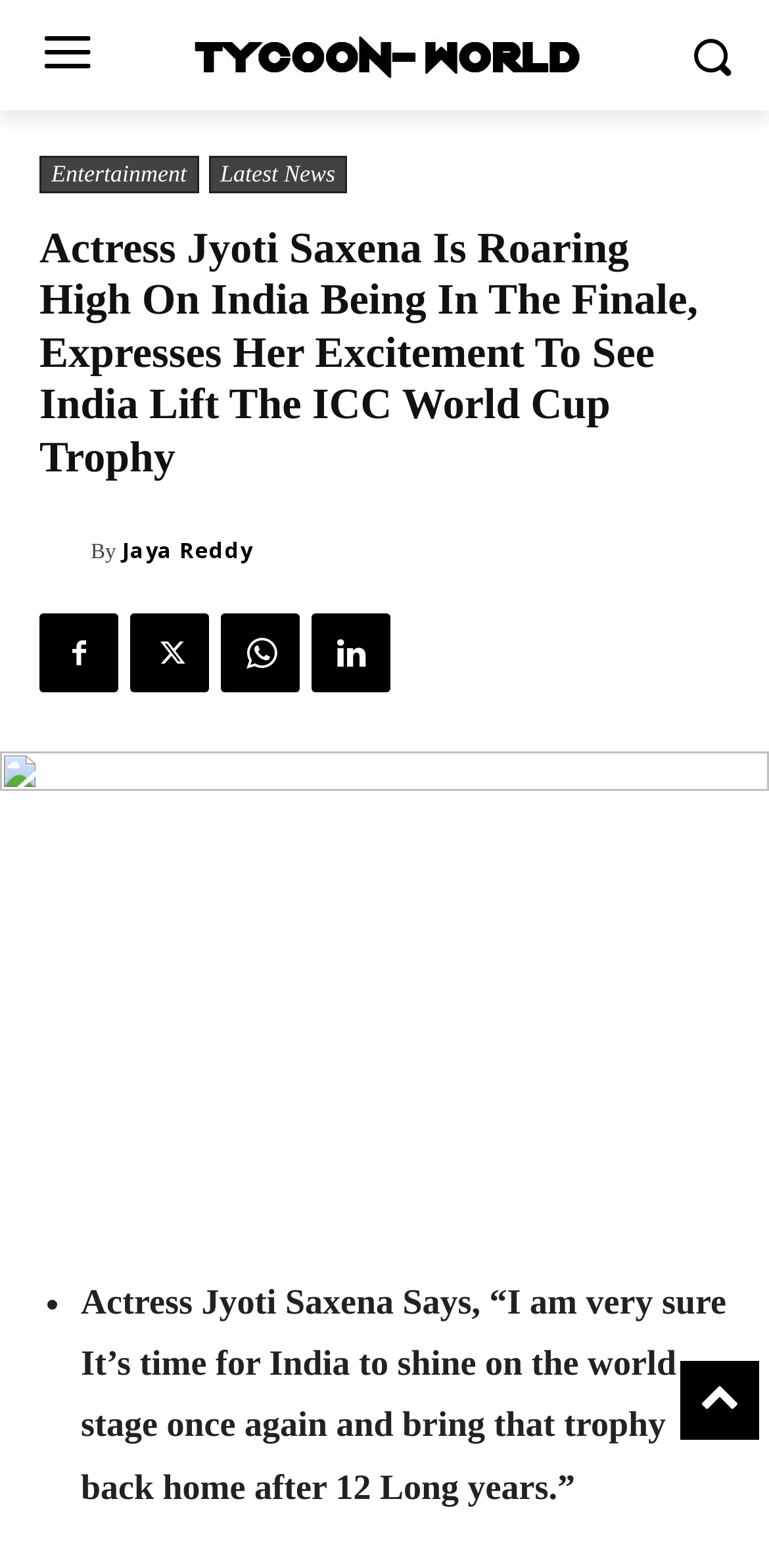Find the bounding box coordinates for the HTML element specified by: "parent_node: By title="Jaya Reddy"".

[0.051, 0.339, 0.118, 0.364]